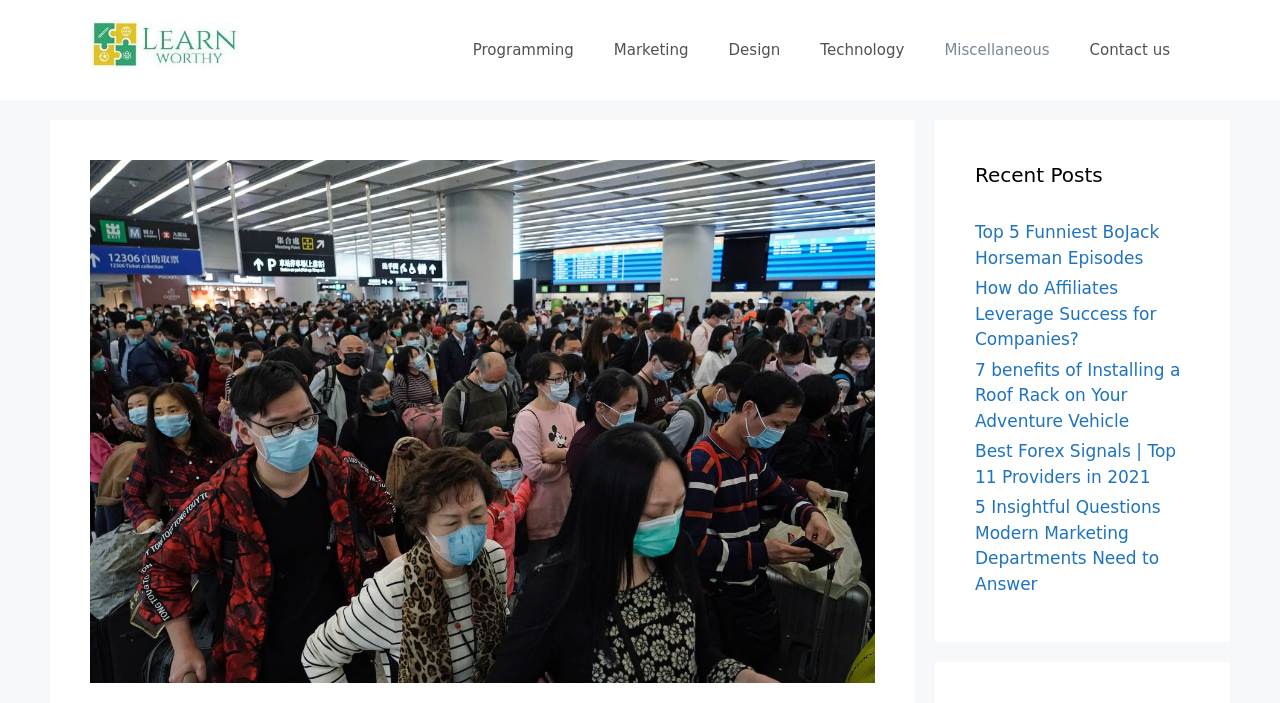How many categories are listed on the top navigation bar?
Please provide a comprehensive answer based on the visual information in the image.

I counted the number of links on the top navigation bar, which are 'Programming', 'Marketing', 'Design', 'Technology', and 'Miscellaneous', and found that there are 5 categories in total.